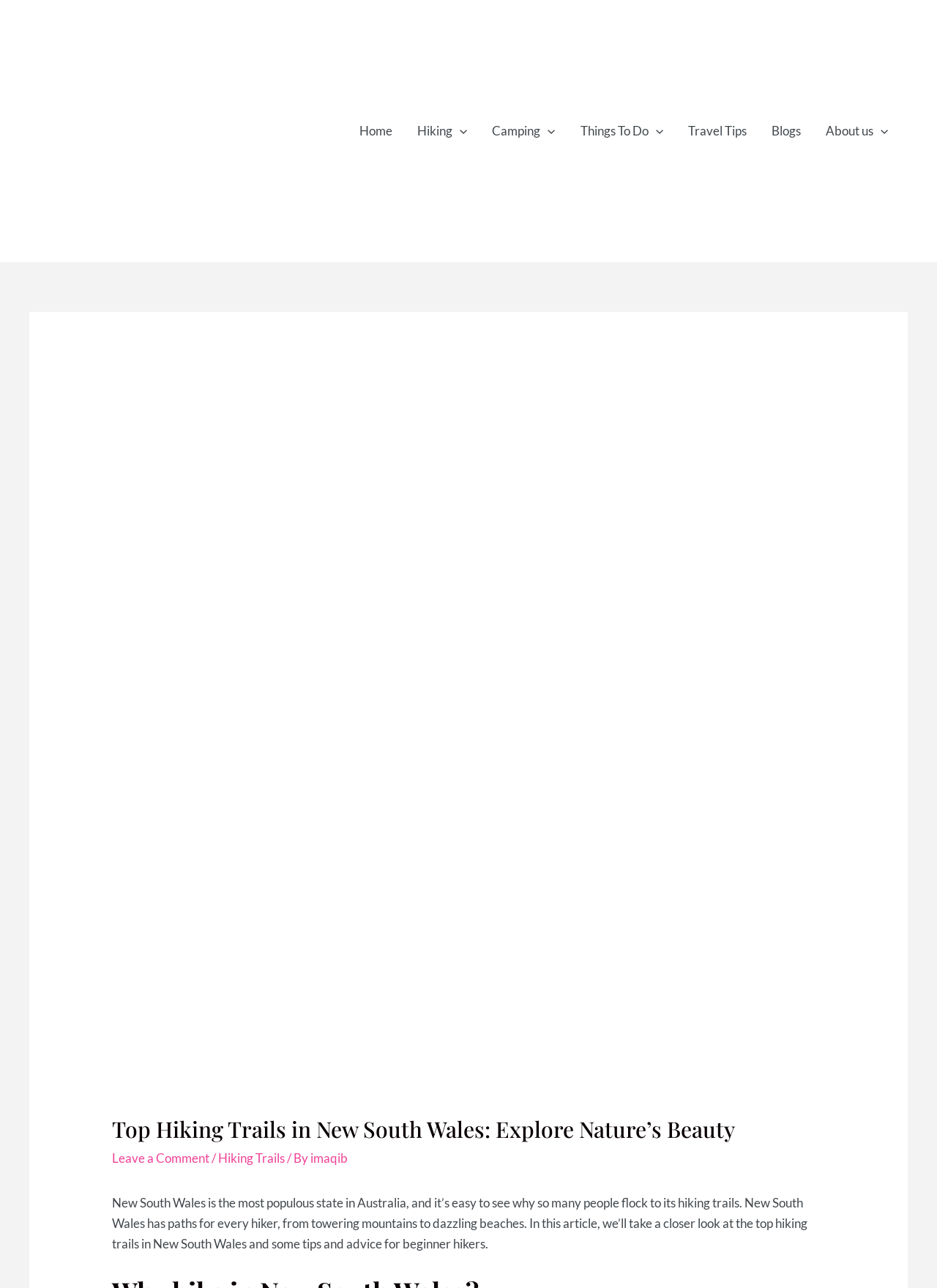Answer the question using only one word or a concise phrase: What is the author of the article?

Imaqib